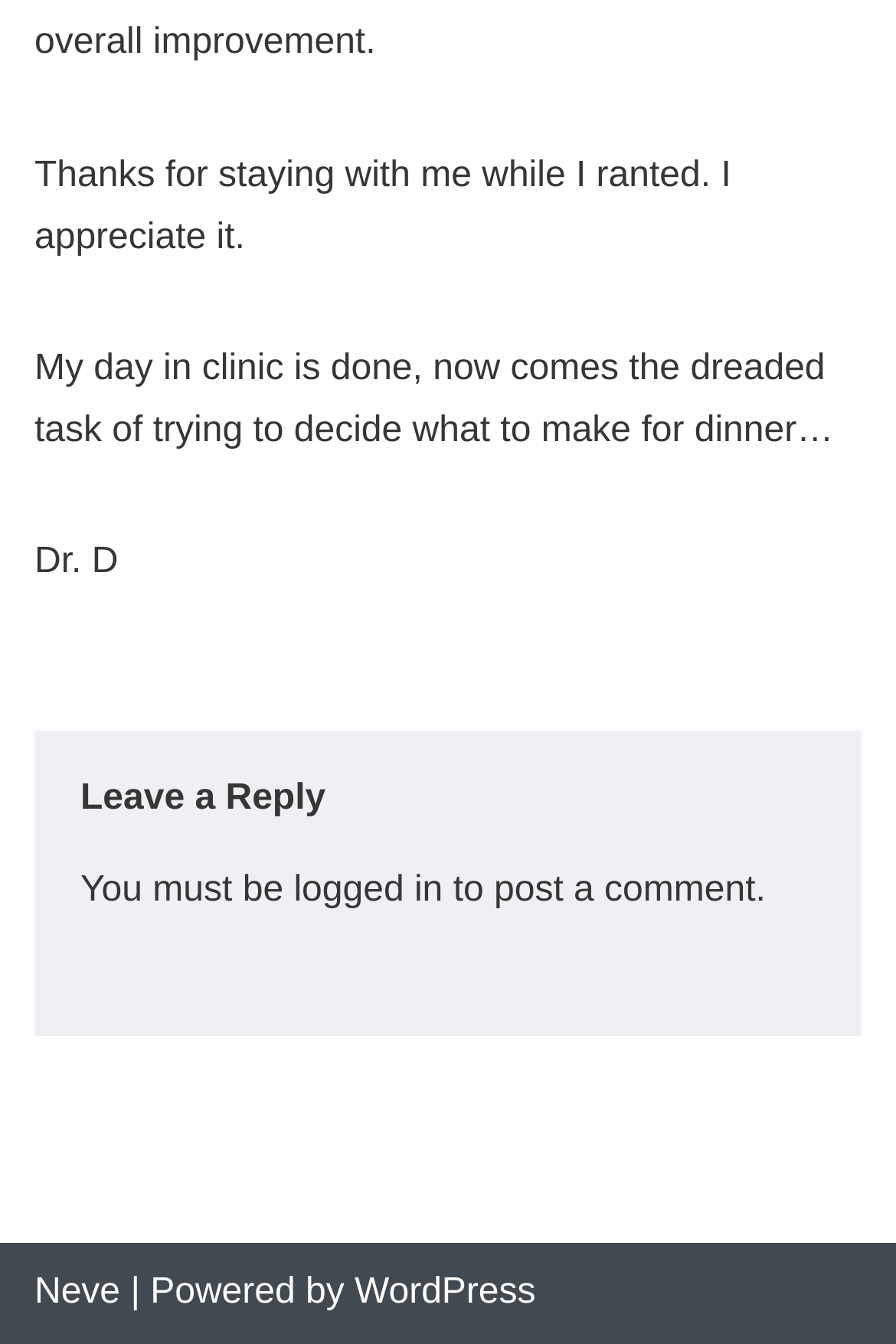Provide the bounding box for the UI element matching this description: "logged in".

[0.328, 0.648, 0.494, 0.677]